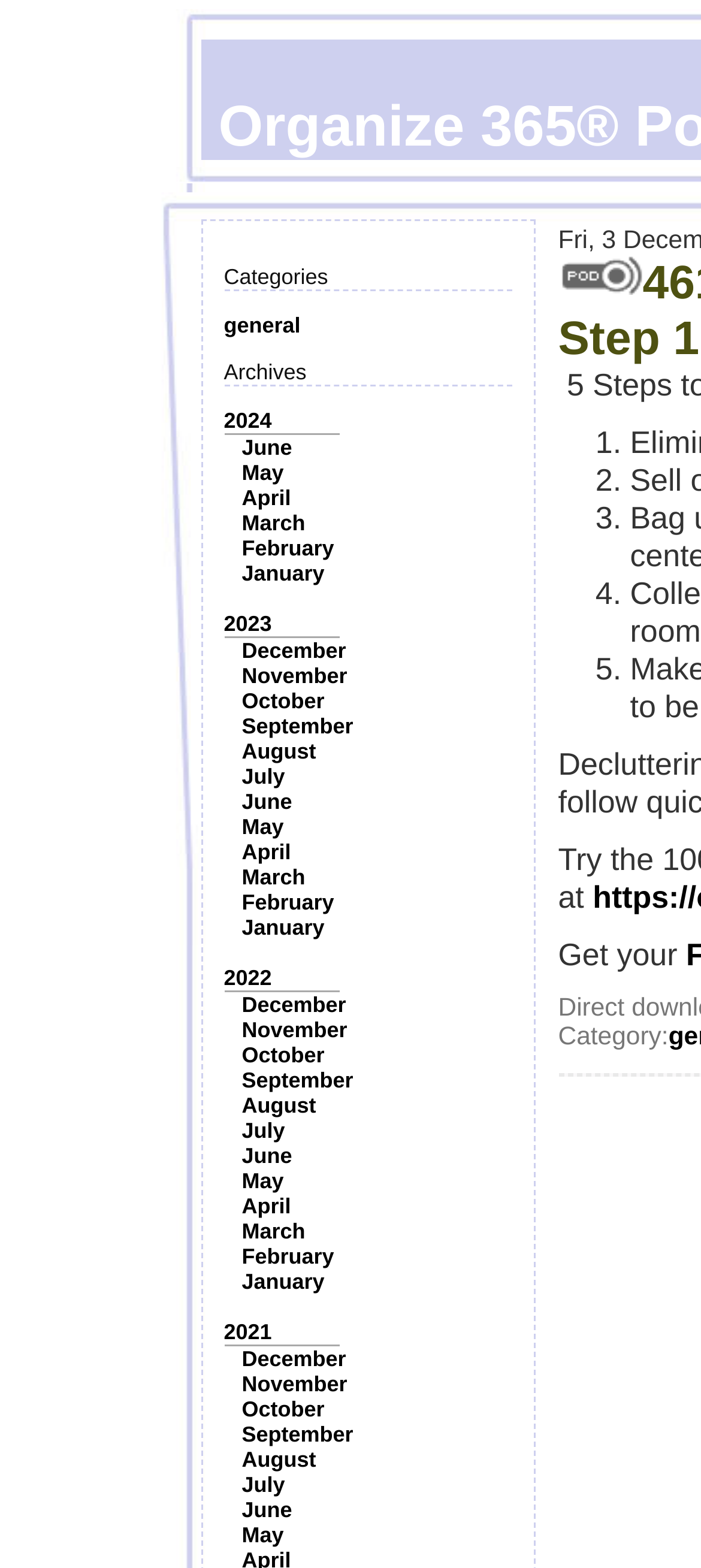Determine the bounding box coordinates of the element's region needed to click to follow the instruction: "Select the 'June' archive". Provide these coordinates as four float numbers between 0 and 1, formatted as [left, top, right, bottom].

[0.345, 0.277, 0.417, 0.293]